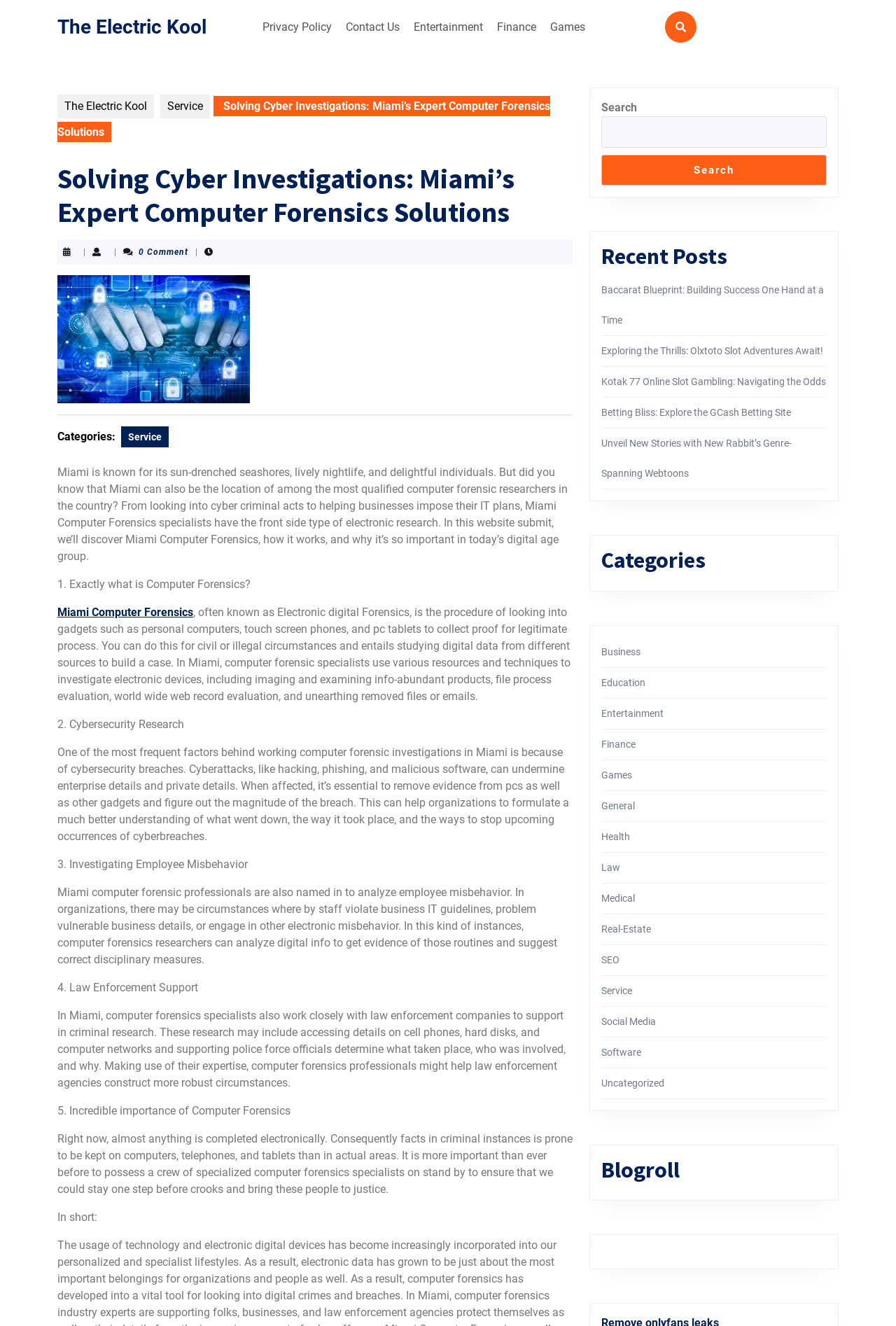Locate the bounding box coordinates of the element that needs to be clicked to carry out the instruction: "Read the 'Recent Posts'". The coordinates should be given as four float numbers ranging from 0 to 1, i.e., [left, top, right, bottom].

[0.671, 0.183, 0.923, 0.203]